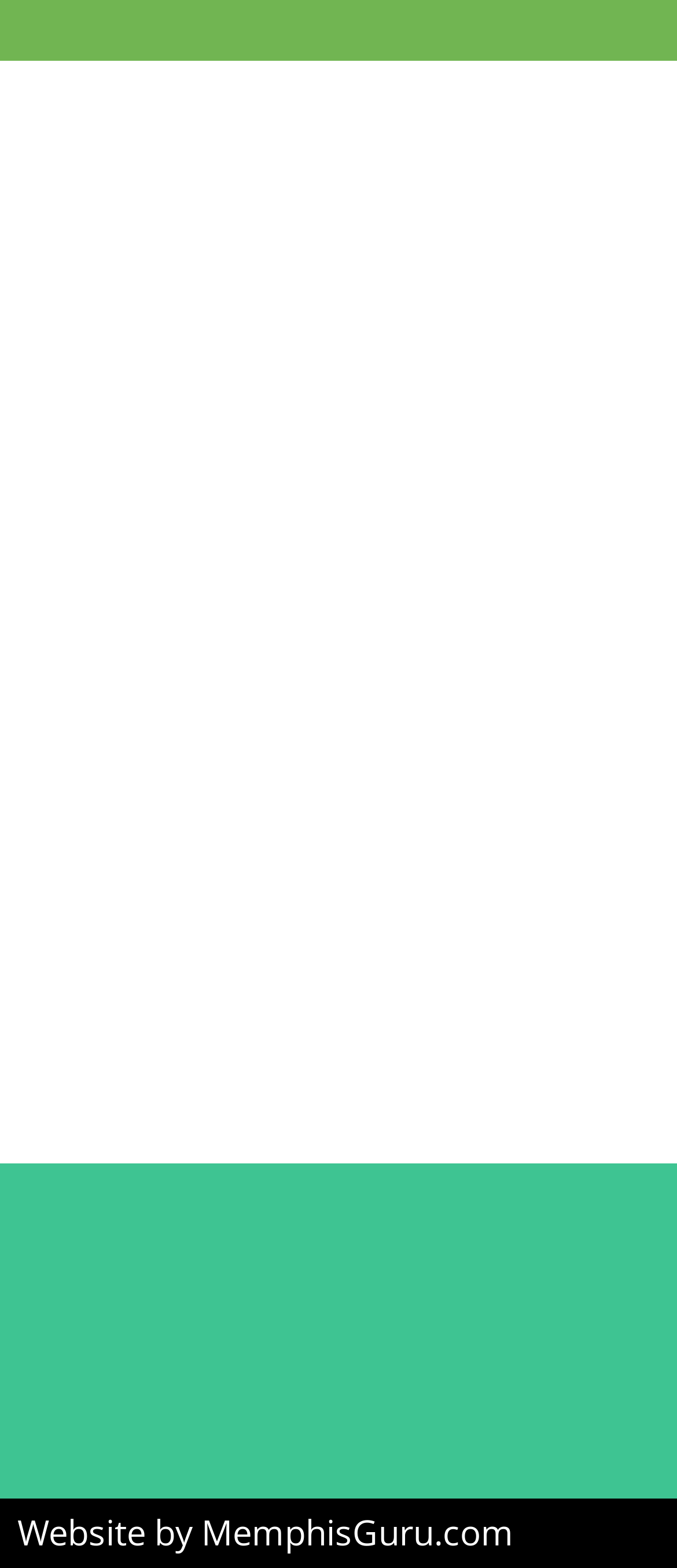What is the address of the location?
Based on the image, respond with a single word or phrase.

715 Pensacola Beach Boulevard